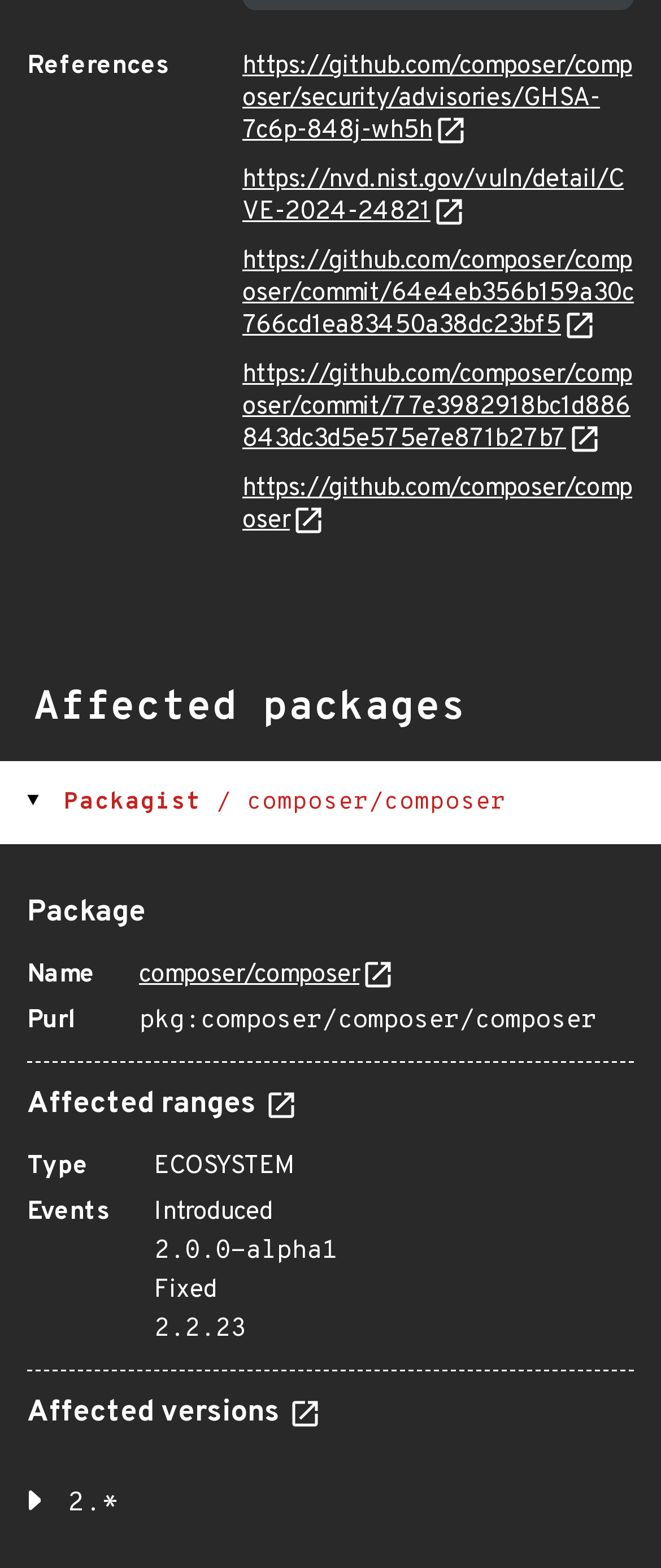Please predict the bounding box coordinates of the element's region where a click is necessary to complete the following instruction: "Filter by version 2.*". The coordinates should be represented by four float numbers between 0 and 1, i.e., [left, top, right, bottom].

[0.041, 0.931, 0.221, 0.987]